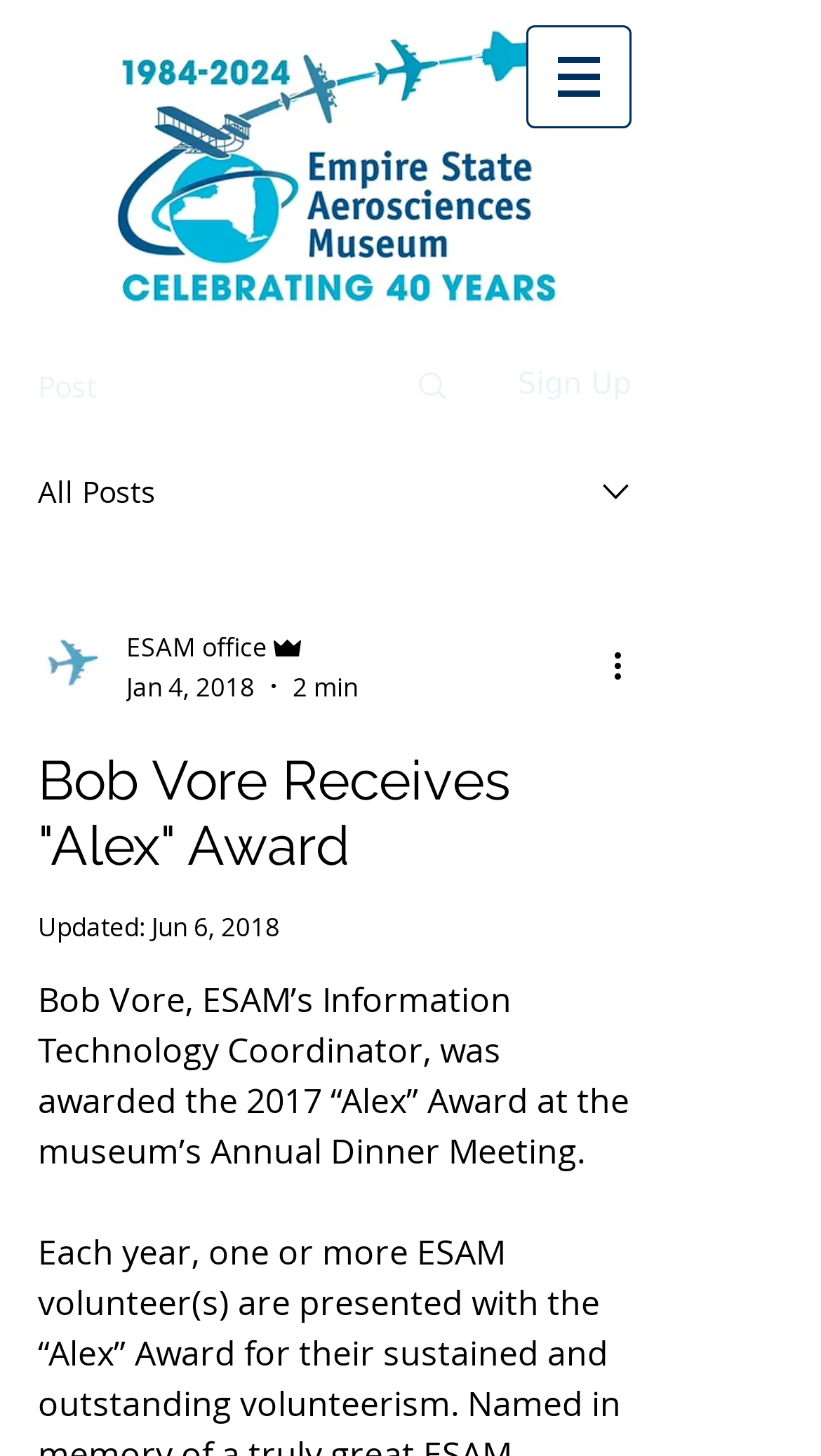What is the name of the award?
Give a single word or phrase answer based on the content of the image.

Alex Award